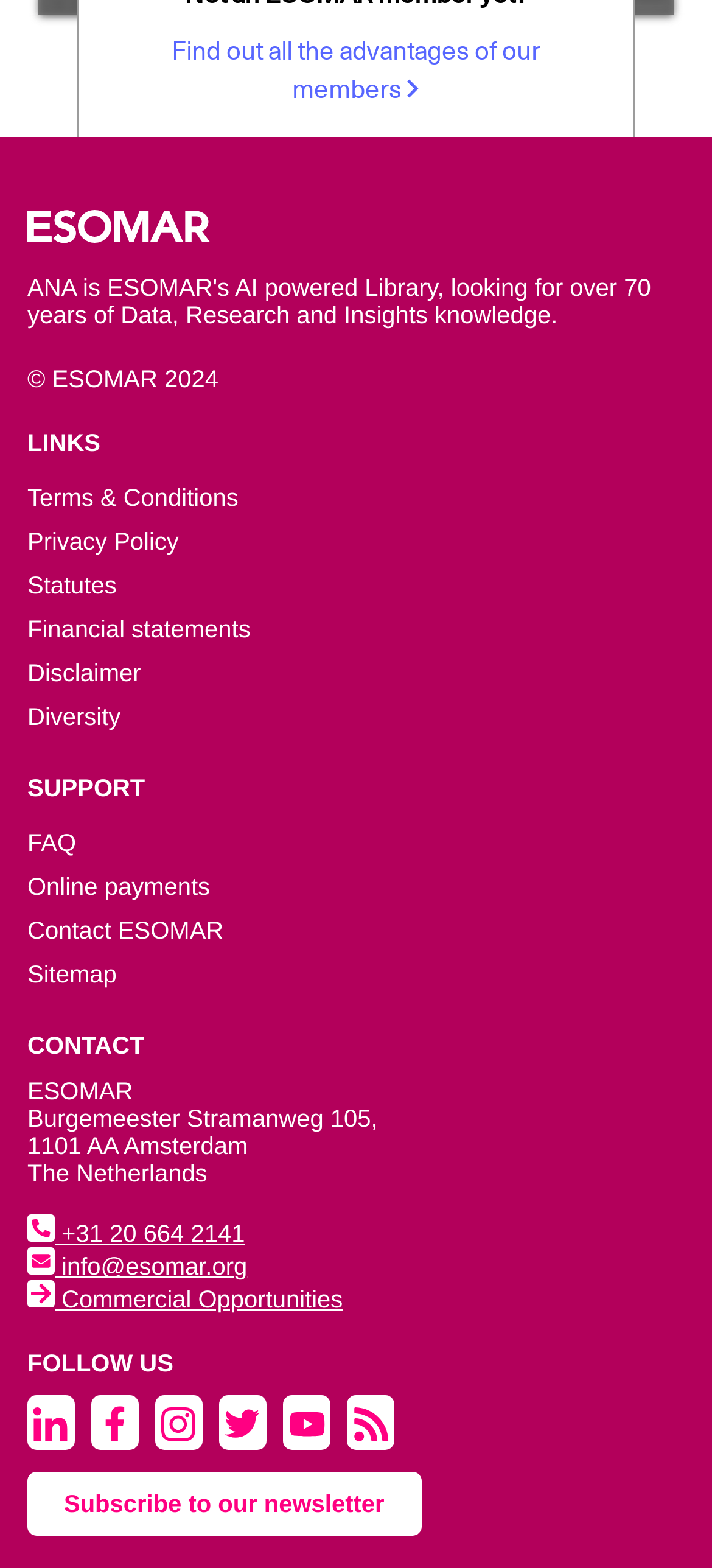Determine the coordinates of the bounding box for the clickable area needed to execute this instruction: "Click on the ESOMAR logo".

[0.038, 0.15, 0.295, 0.173]